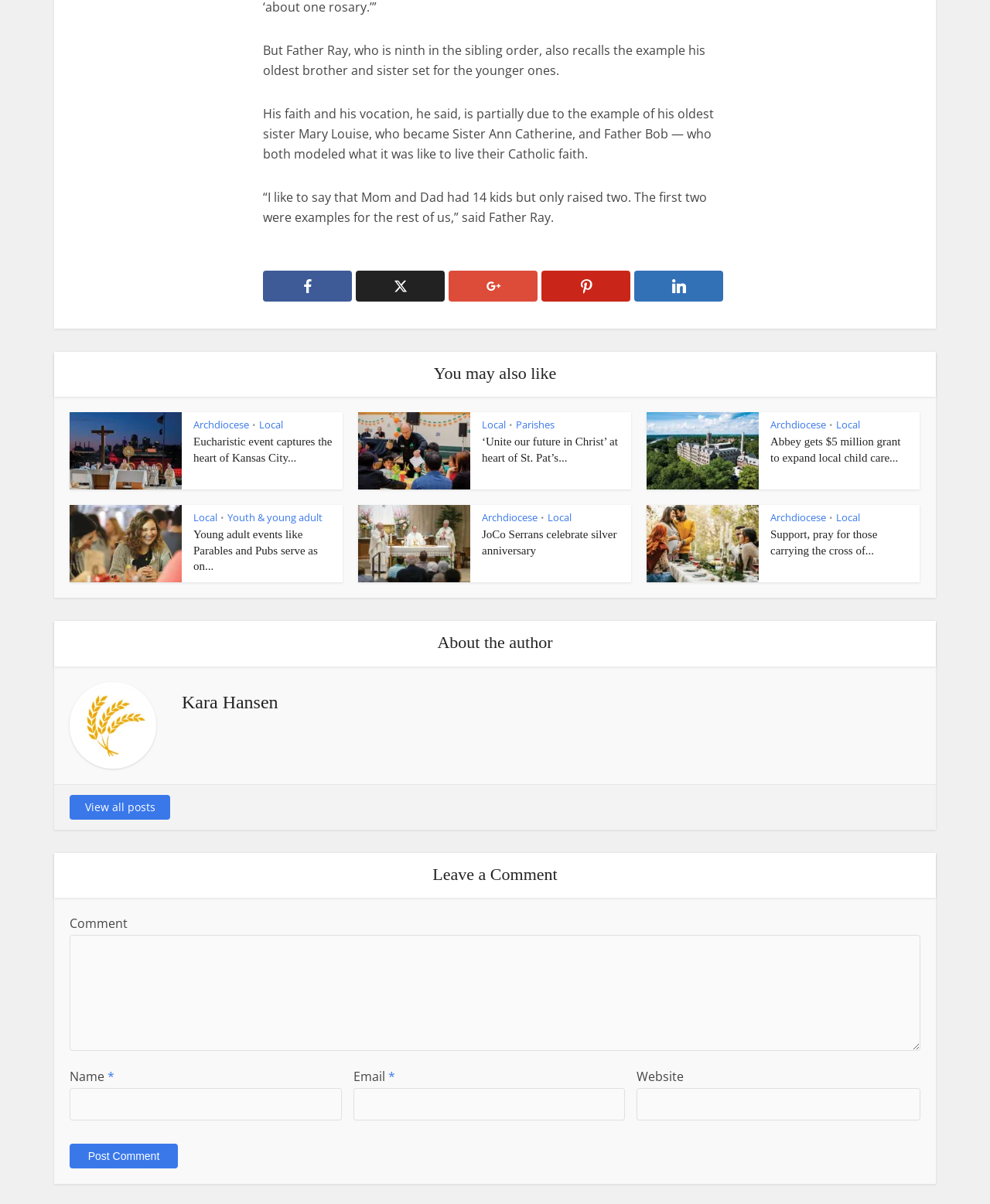Please identify the bounding box coordinates of the area that needs to be clicked to follow this instruction: "Share this story on Facebook".

None